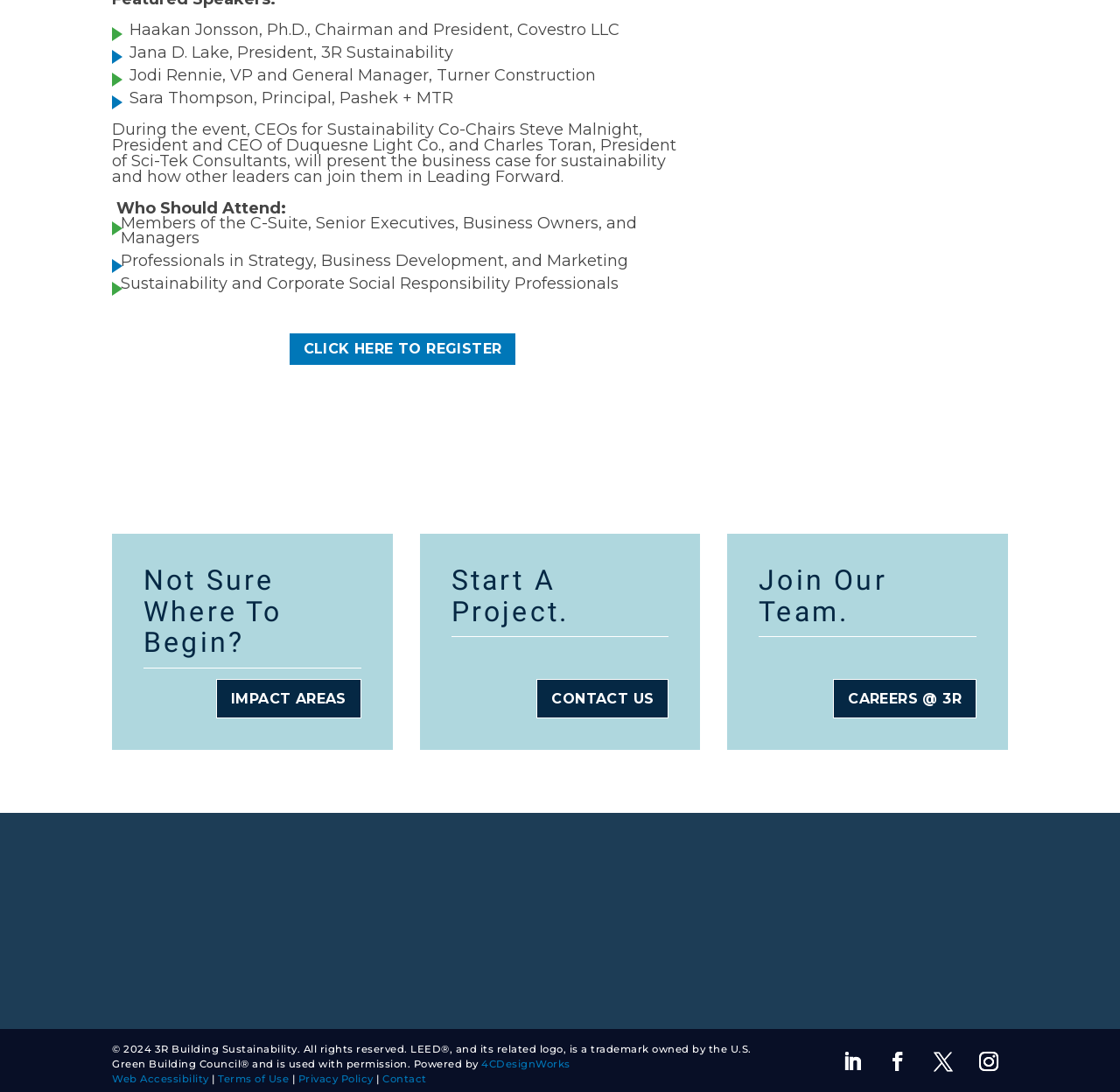Find the bounding box coordinates corresponding to the UI element with the description: "CLICK HERE TO REGISTER". The coordinates should be formatted as [left, top, right, bottom], with values as floats between 0 and 1.

[0.257, 0.304, 0.461, 0.335]